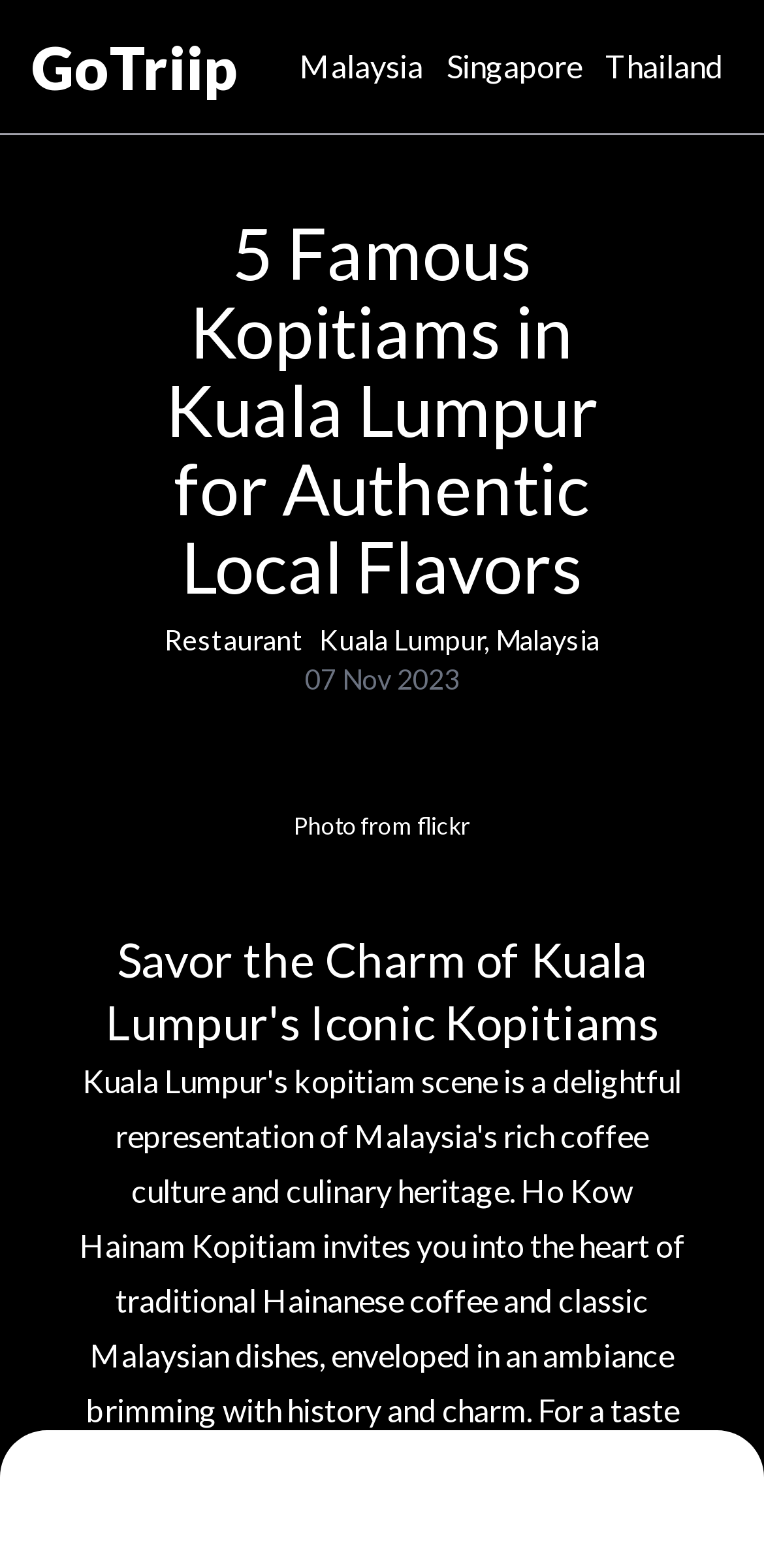Please extract the webpage's main title and generate its text content.

5 Famous Kopitiams in Kuala Lumpur for Authentic Local Flavors